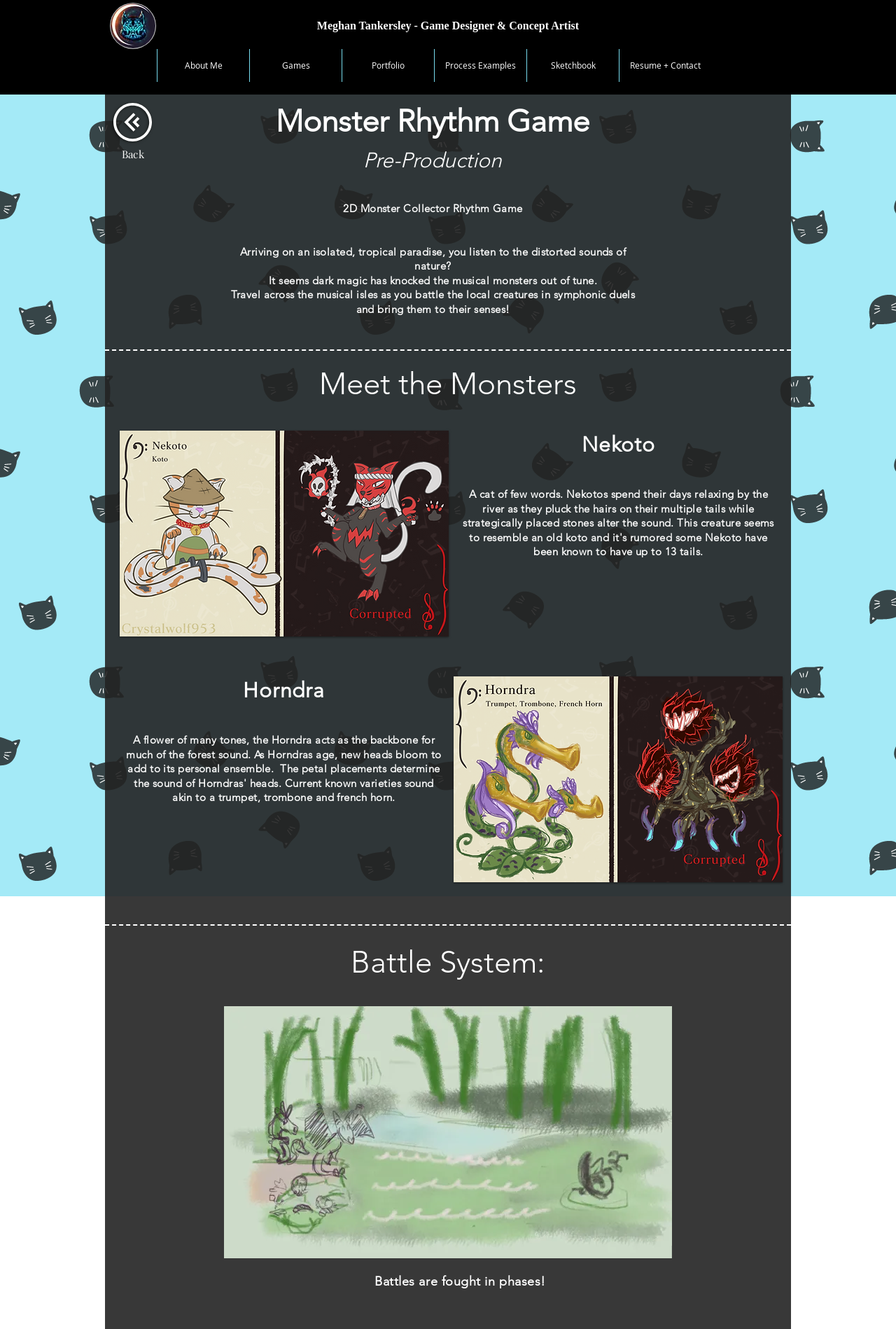Please determine the bounding box coordinates of the clickable area required to carry out the following instruction: "Visit the game designer's homepage". The coordinates must be four float numbers between 0 and 1, represented as [left, top, right, bottom].

[0.262, 0.009, 0.738, 0.03]